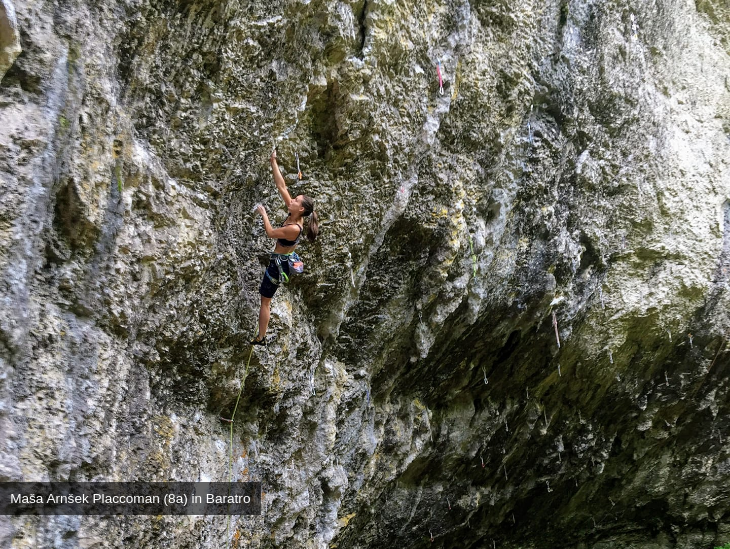What is the grade of the rock climb 'Placcoman'? Using the information from the screenshot, answer with a single word or phrase.

8a